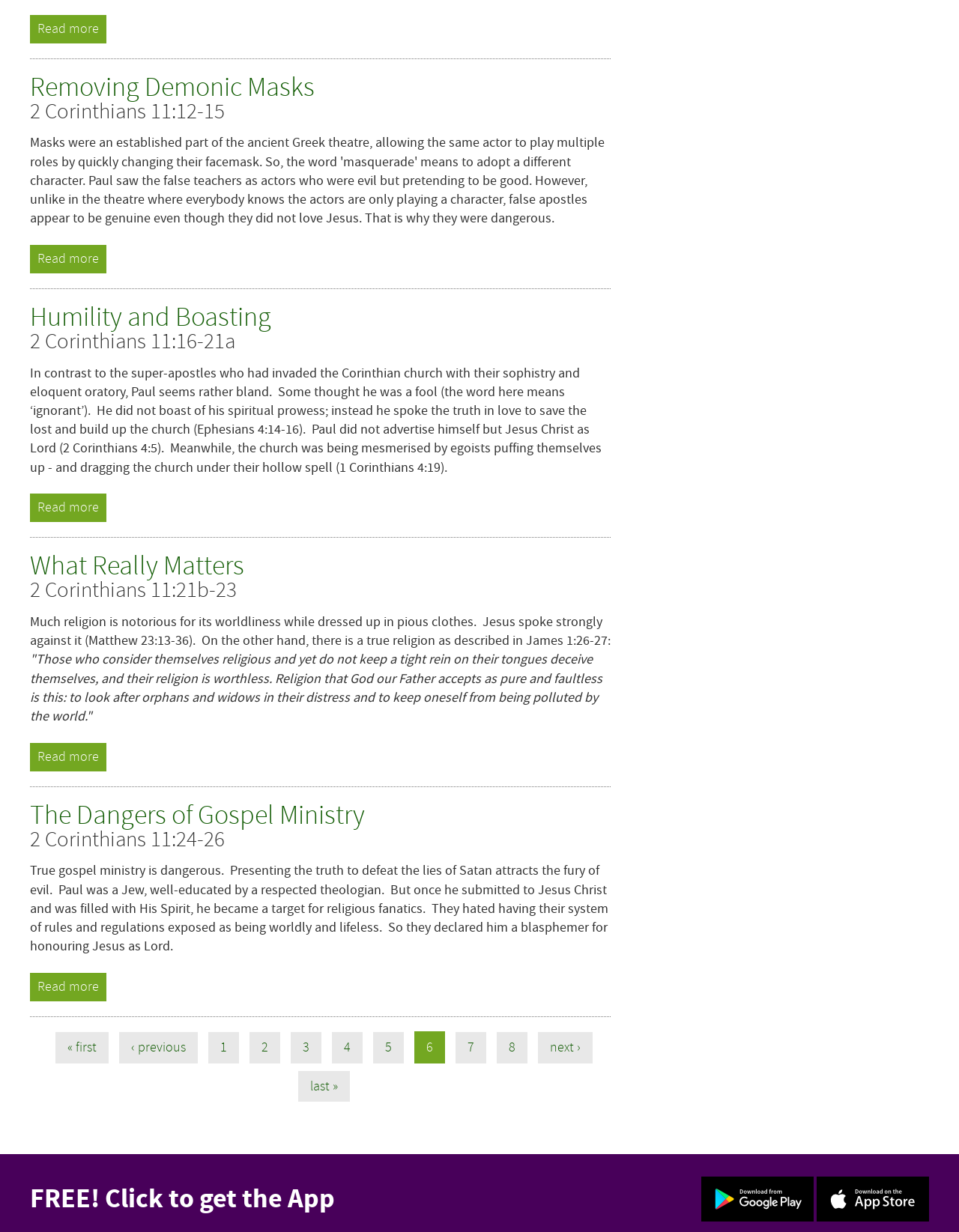Determine the bounding box for the HTML element described here: "2". The coordinates should be given as [left, top, right, bottom] with each number being a float between 0 and 1.

[0.26, 0.838, 0.292, 0.863]